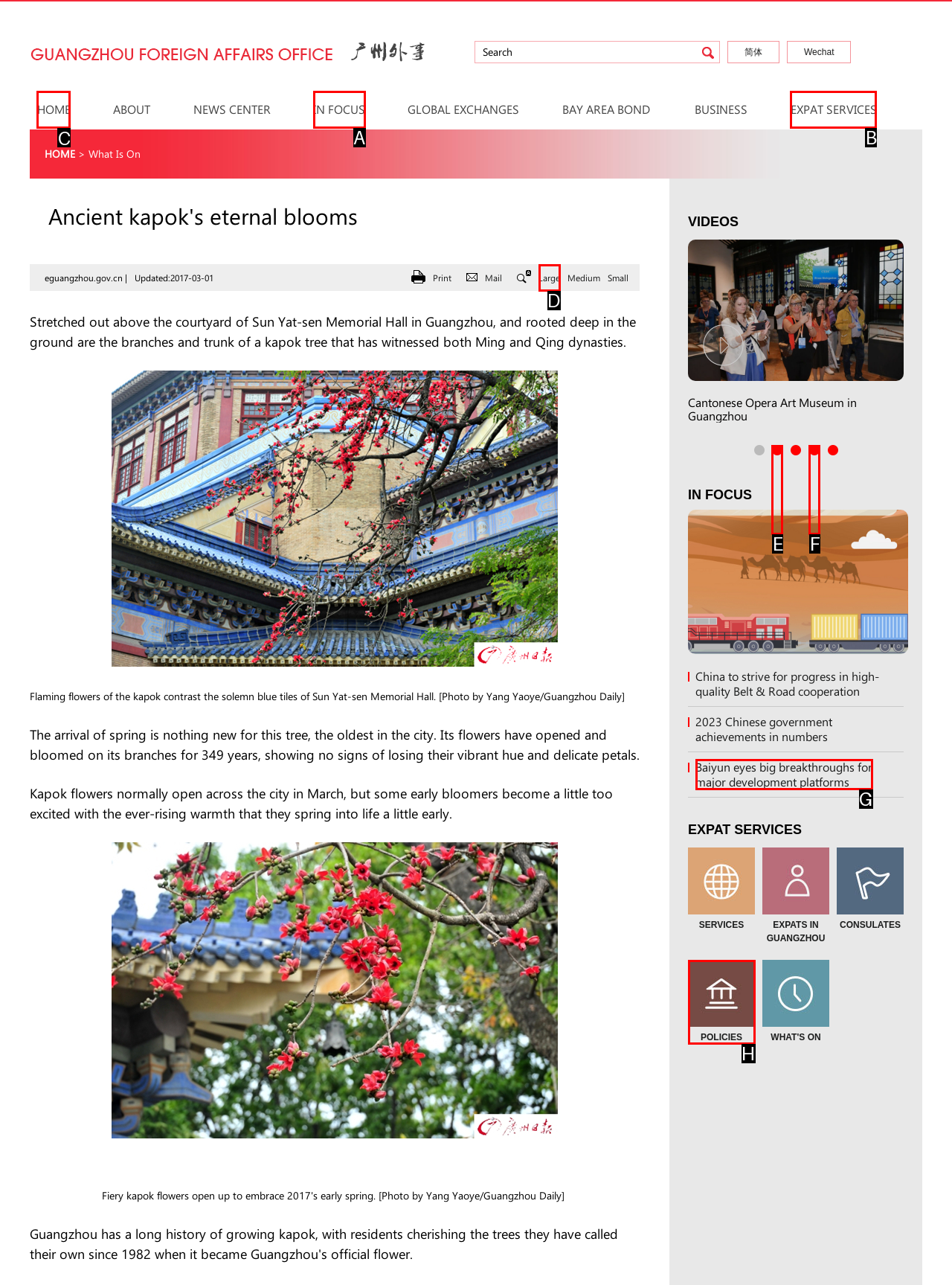Pick the option that should be clicked to perform the following task: Go to HOME
Answer with the letter of the selected option from the available choices.

C